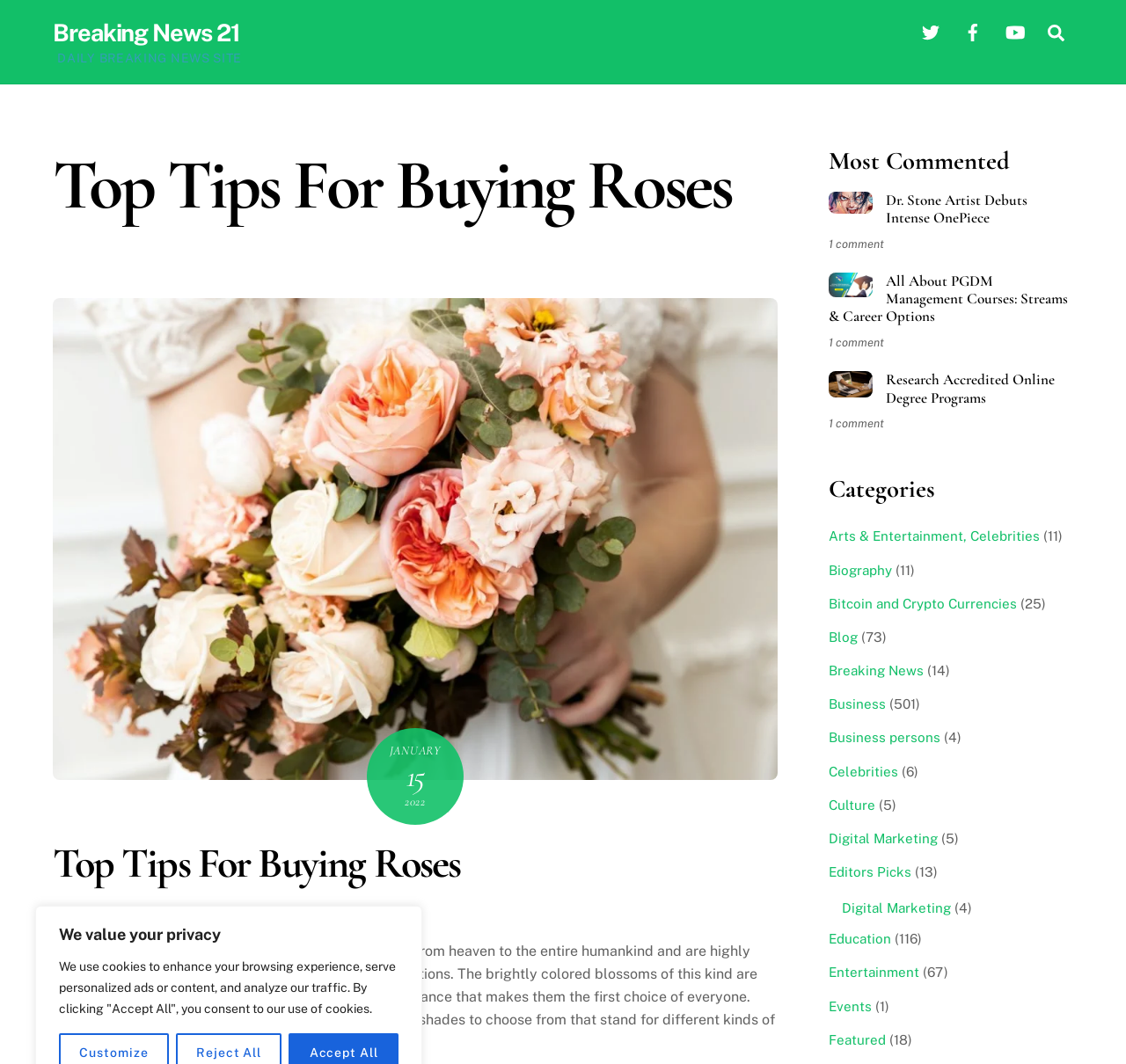Please provide a brief answer to the question using only one word or phrase: 
How many comments does the article 'Dr. Stone Artist Debuts Intense OnePiece' have?

1 comment